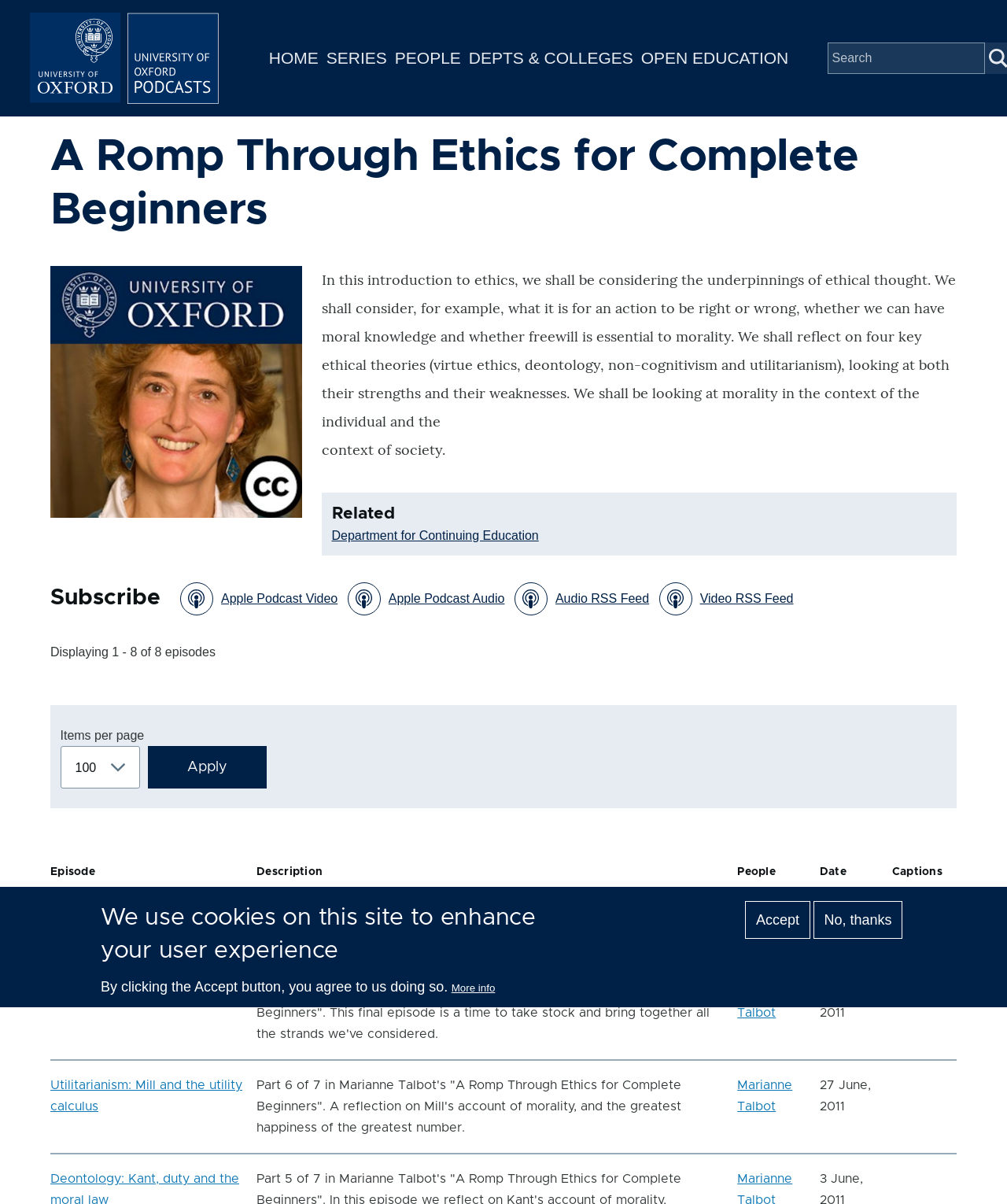How many episodes are displayed on this page?
Refer to the image and provide a concise answer in one word or phrase.

8